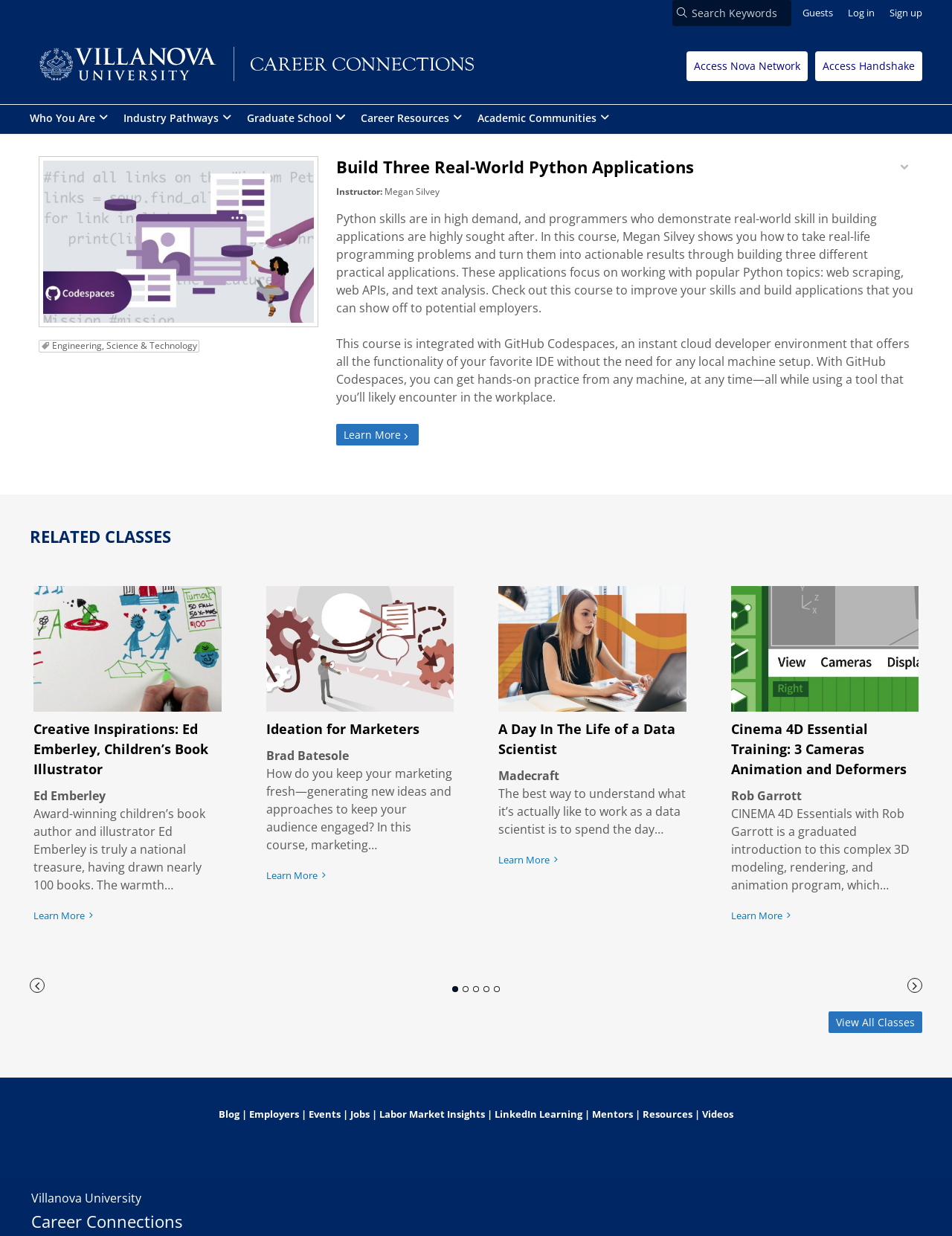Summarize the webpage with intricate details.

The webpage is about a course on building real-world Python applications, offered by Villanova University's Career Connections. At the top, there is a search bar and a user account menu with options to log in, sign up, or access as a guest. Below this, there is a header area with links to access Nova Network, Handshake, and other resources.

The main content area is divided into two sections. On the left, there is an image related to the course, followed by a heading and a brief description of the course, which focuses on building three practical applications using popular Python topics such as web scraping, web APIs, and text analysis. The course is taught by Megan Silvey and is integrated with GitHub Codespaces, allowing students to practice from any machine.

On the right, there is a section titled "Related Classes" with four links to other courses, including "Creative Inspirations: Ed Emberley, Children’s Book Illustrator", "Ideation for Marketers", "A Day In The Life of a Data Scientist", and "Cinema 4D Essential Training: 3 Cameras Animation and Deformers". Each link has a heading, instructor name, and a brief description of the course. There are also buttons to navigate to other pages of related classes.

At the bottom of the page, there is a widget area with links to the blog, employers, events, jobs, labor market insights, LinkedIn Learning, mentors, resources, and videos. The Villanova University and Career Connections logos are also displayed at the bottom.